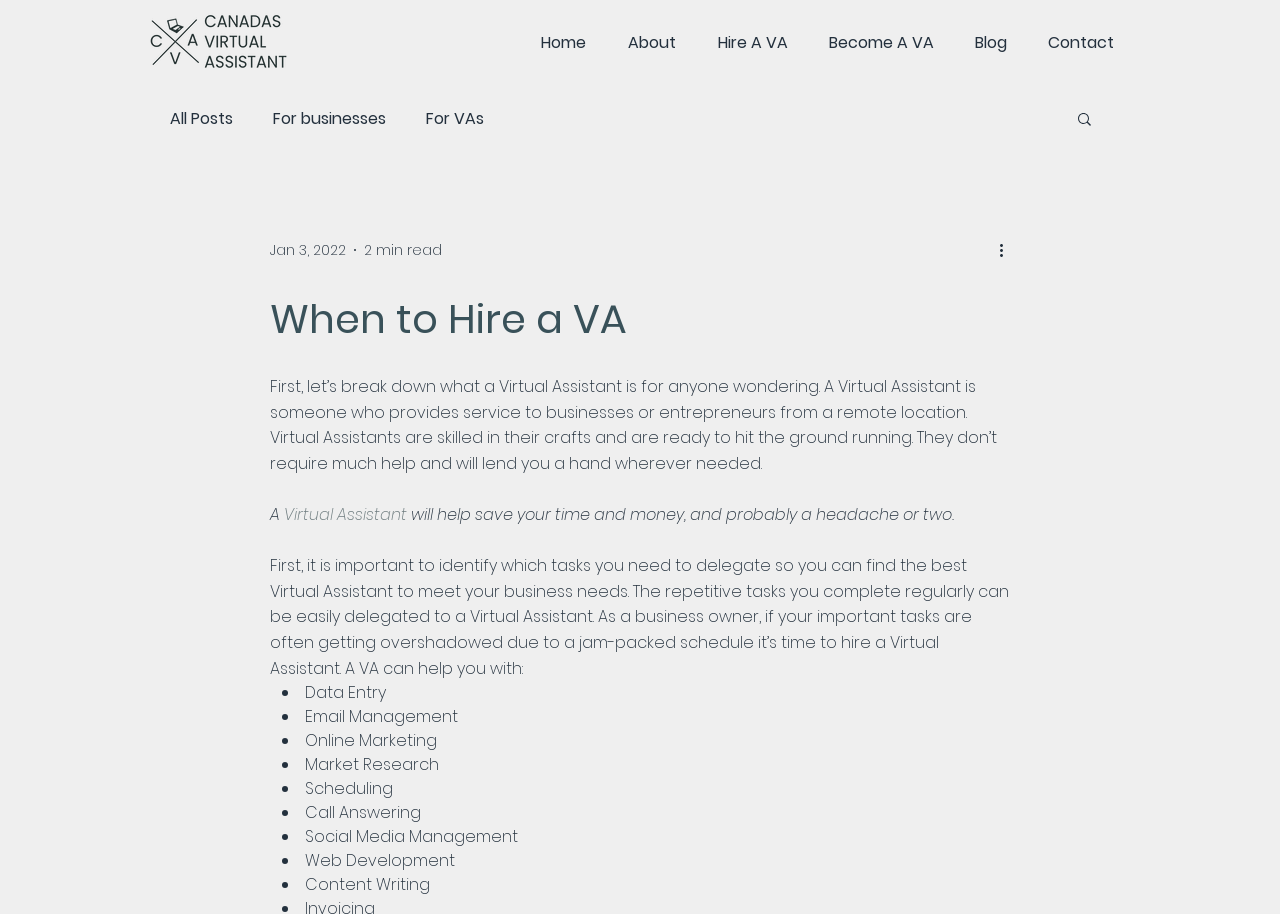Pinpoint the bounding box coordinates of the area that must be clicked to complete this instruction: "Click the 'Home' link".

[0.402, 0.033, 0.47, 0.061]